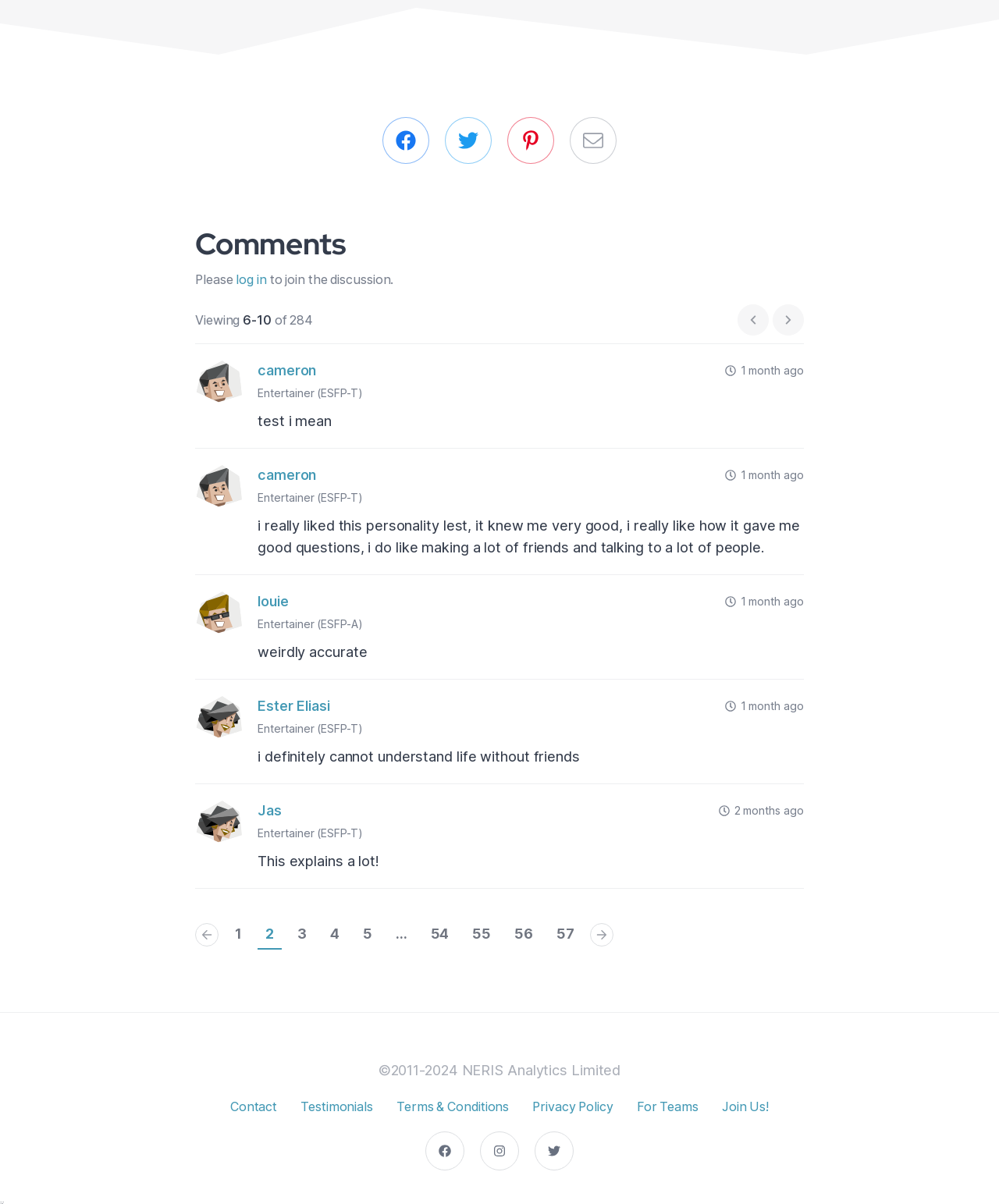Kindly determine the bounding box coordinates of the area that needs to be clicked to fulfill this instruction: "Go to the next page".

[0.773, 0.253, 0.805, 0.279]